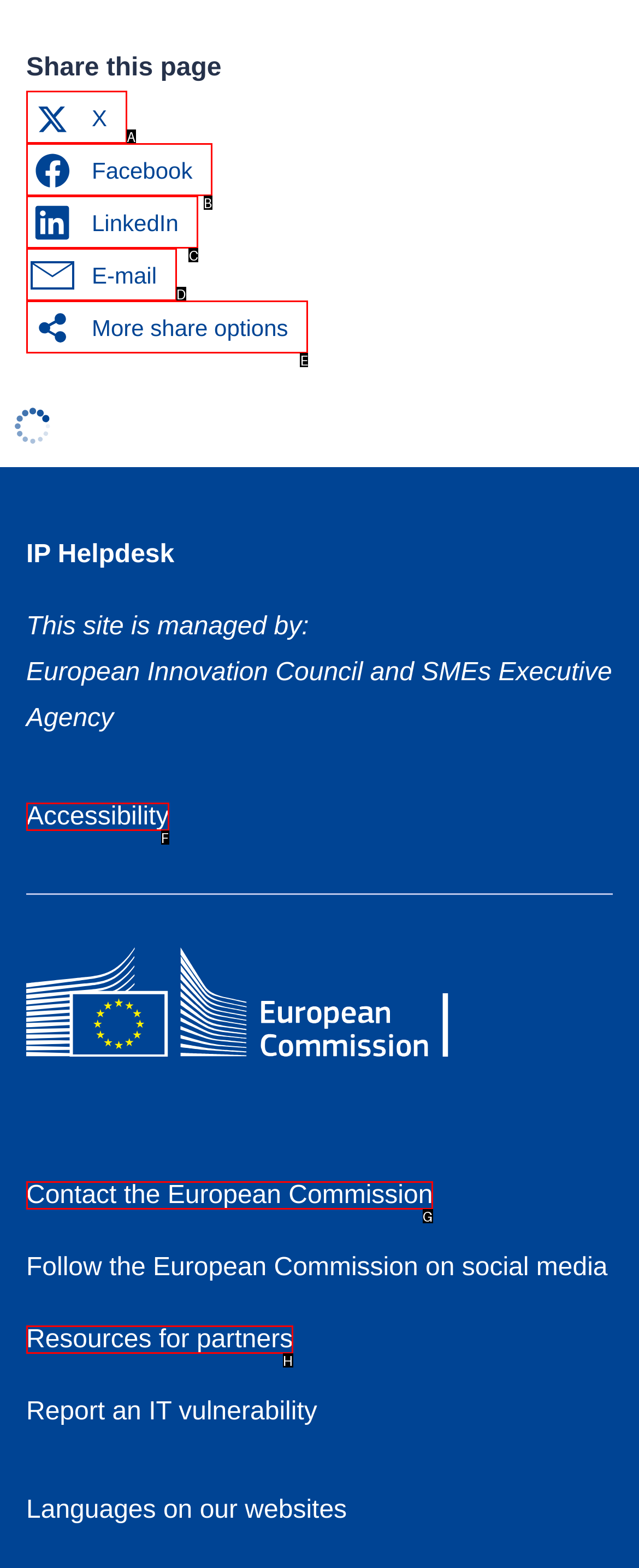Given the description: Privacy Policy, identify the HTML element that corresponds to it. Respond with the letter of the correct option.

None